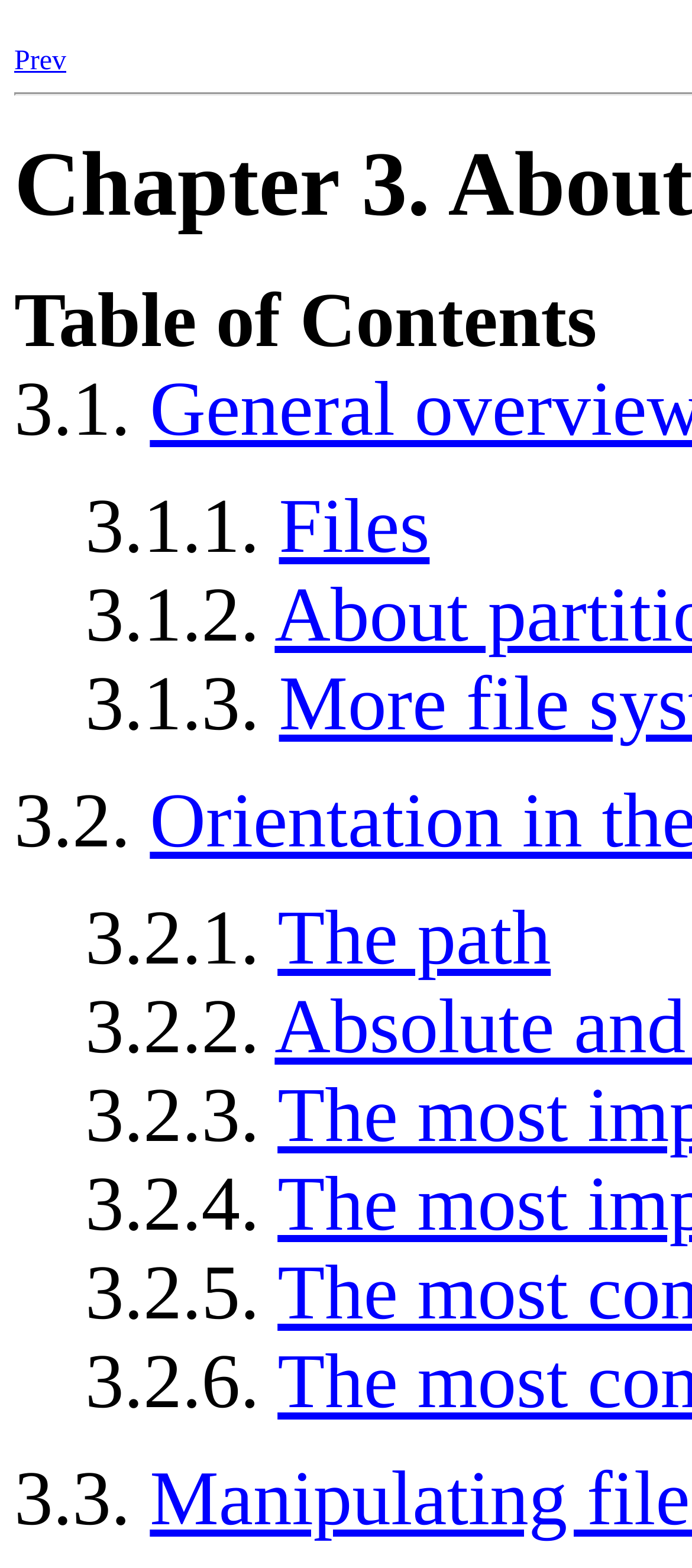Identify and provide the bounding box for the element described by: "Updated 2017-18 Undergraduate Catalog".

None